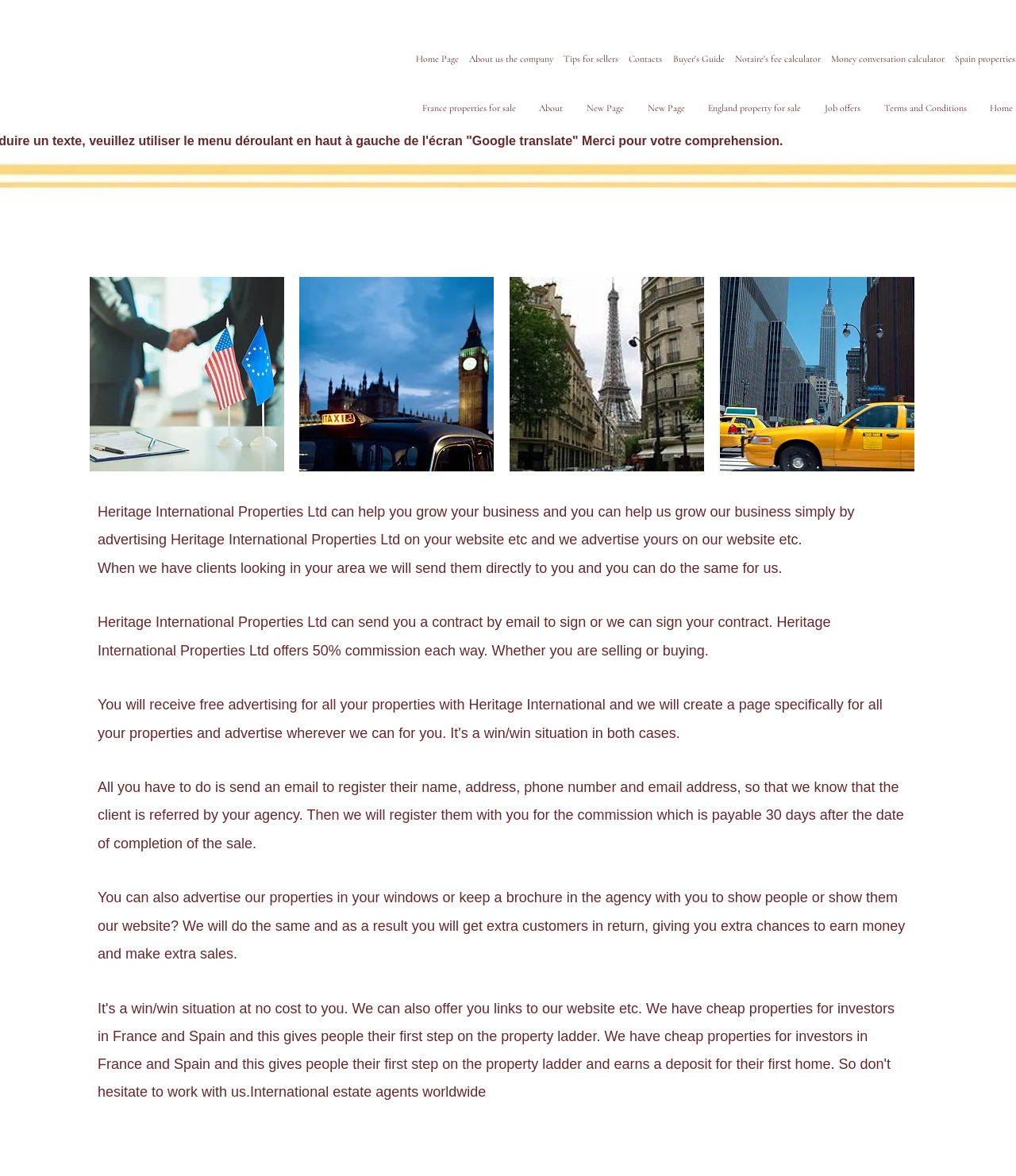What should you do to register a client with Heritage International Properties Ltd?
Using the visual information, answer the question in a single word or phrase.

Send an email with client's details